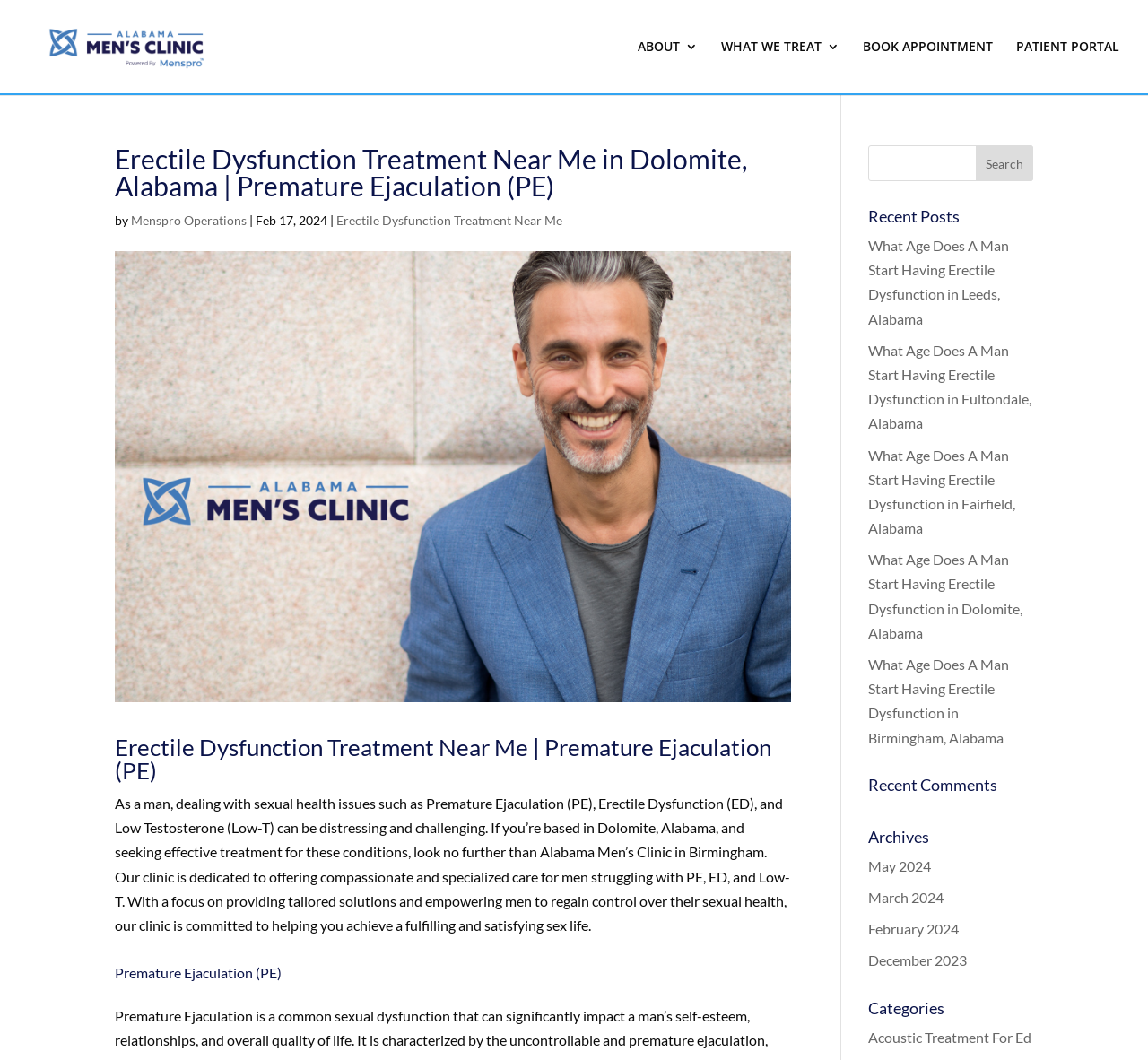What is the purpose of the search bar?
Provide a detailed answer to the question using information from the image.

The search bar can be found on the right side of the webpage, and it is likely used to search for specific topics or articles on the website, as it is accompanied by a 'Search' button.